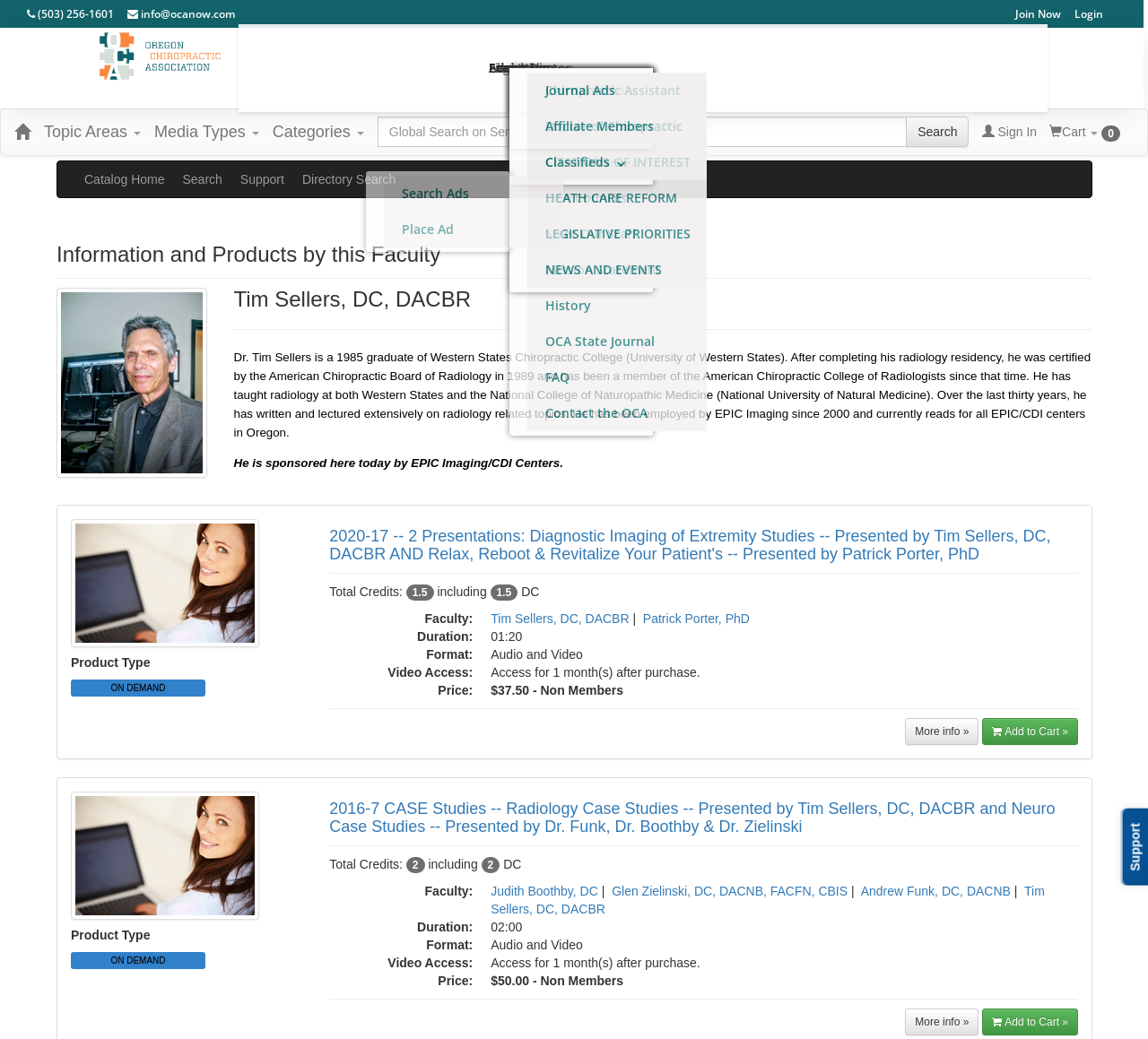What is the price of the first product?
Respond with a short answer, either a single word or a phrase, based on the image.

$37.50